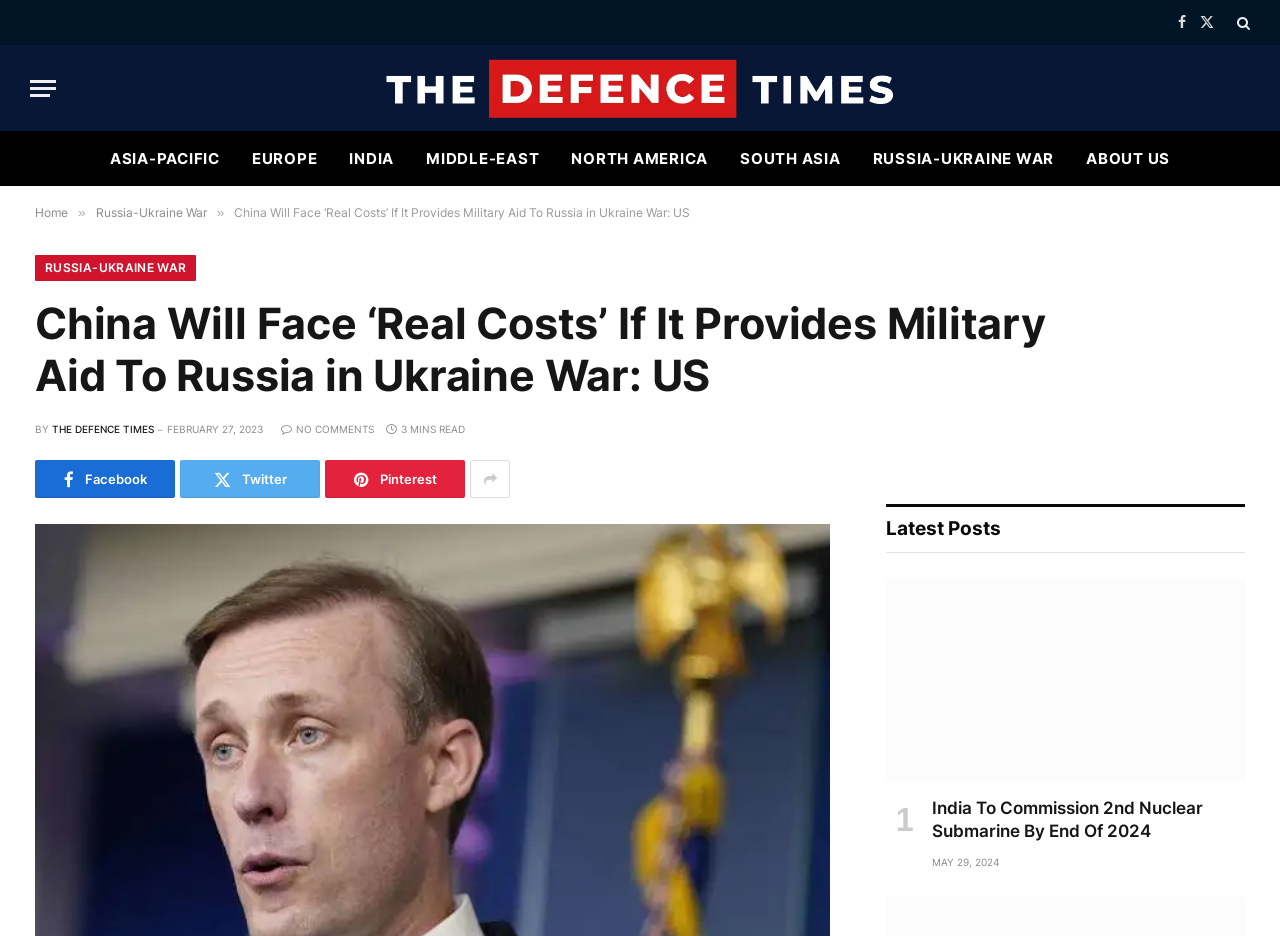What is the name of the news website?
Examine the screenshot and reply with a single word or phrase.

The Defence Times